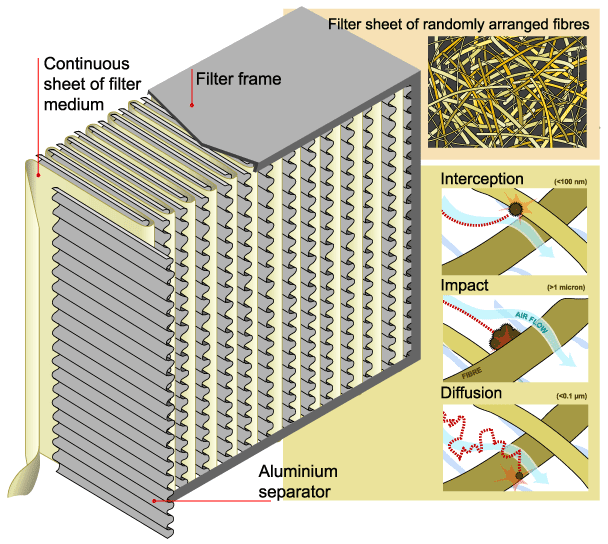Provide a thorough description of the contents of the image.

The image depicts a detailed diagram of a HEPA (High-Efficiency Particulate Air) filter, illustrating its structure and functioning principles. Central to the illustration is the filter frame, which holds a continuous sheet of filter medium, while aluminum separators are used to enhance filtration efficiency. 

To the right, a close-up view reveals a filter sheet composed of randomly arranged fibers, emphasizing the intricate design that captures various airborne particles. 

The diagram also highlights key mechanisms of filtration: 
- **Interception**: This occurs with particles smaller than 100 nanometers, where particles collide with the fibers.
- **Impact**: Designed to capture particles approximately 1 micron in size that are forced against the filter by airflows.
- **Diffusion**: Focused on extremely small particles (less than 0.1 micron), illustrating how they move randomly and become trapped within the filter fibers.

This visual is crucial for understanding the efficacy of HEPA filters in trapping contaminants, making them essential for cleanrooms and various environments where air quality is critical.